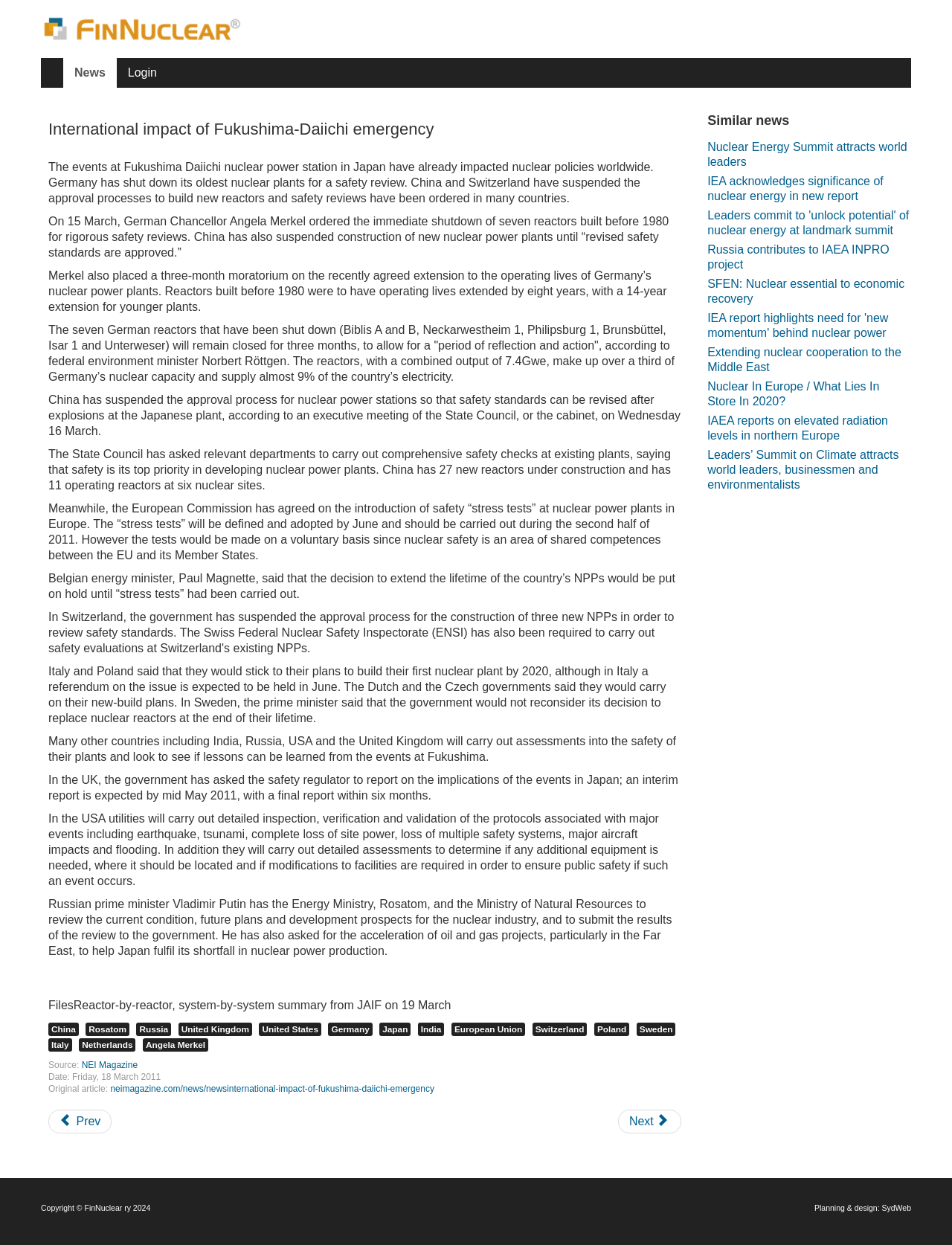Identify the bounding box for the UI element described as: "Angela Merkel". Ensure the coordinates are four float numbers between 0 and 1, formatted as [left, top, right, bottom].

[0.15, 0.834, 0.219, 0.845]